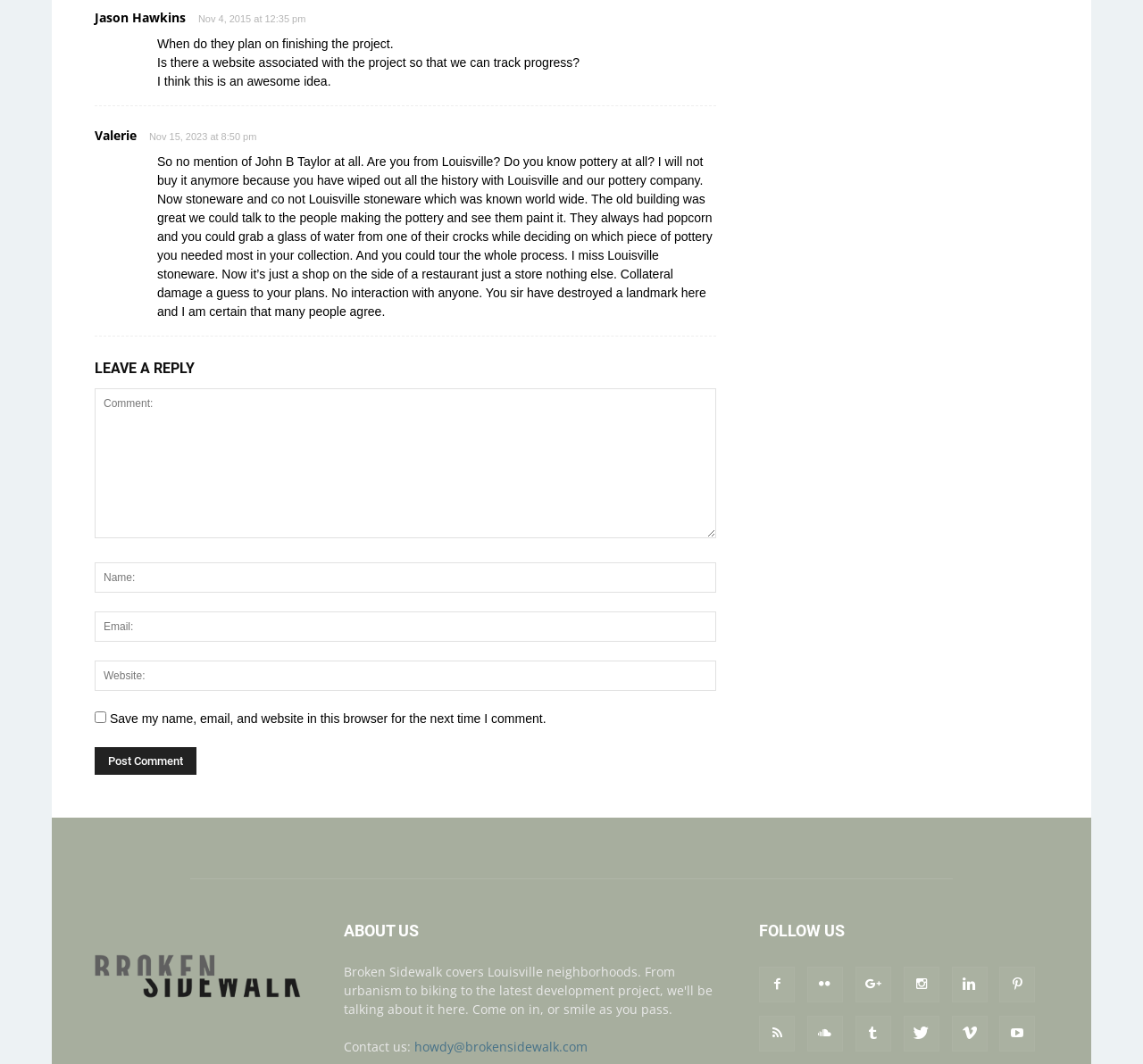Please determine the bounding box coordinates for the element with the description: "name="author" placeholder="Name:"".

[0.083, 0.529, 0.627, 0.557]